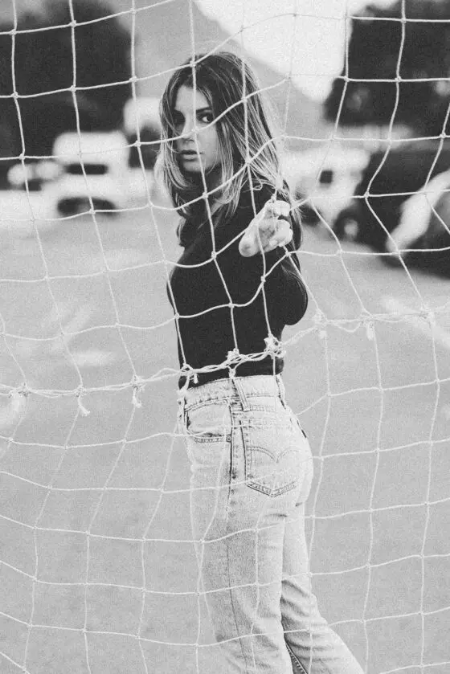Generate a complete and detailed caption for the image.

In this evocative black-and-white image, a young woman stands confidently behind a goal net, her expression both contemplative and resilient. She is dressed in a fitted black top and high-waisted light denim jeans, embodying a blend of casual and chic styles. The mesh of the goal net adds texture and depth to the image, drawing the viewer's eye to her poised stance as she reaches out with one hand, inviting engagement. The background features blurred vehicles and trees, suggesting an outdoor setting that evokes a laid-back atmosphere, enhancing the overall candid feel of the moment. This striking composition captures not just the visual aesthetics but also a sense of empowerment and individuality.